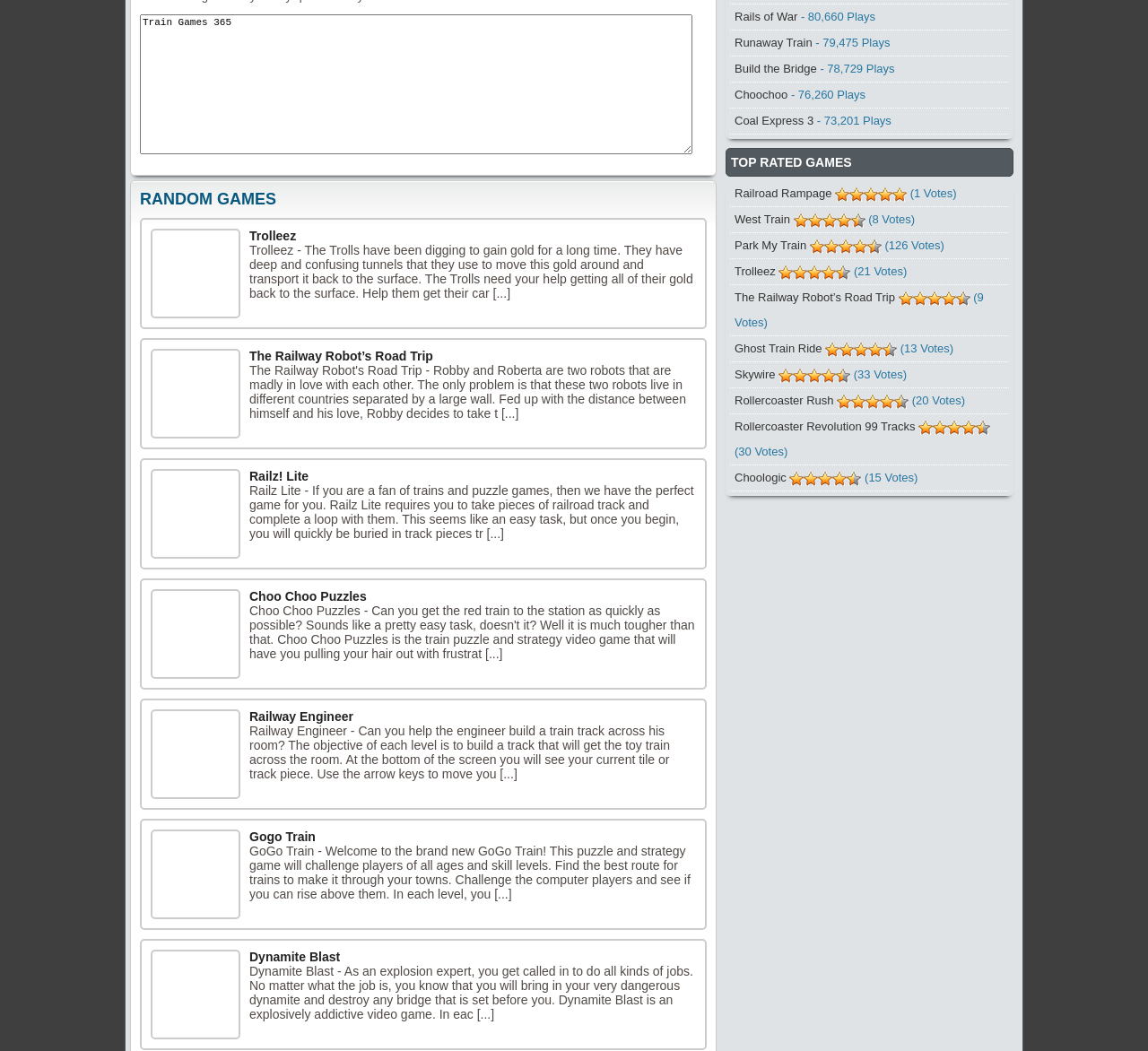Locate the UI element described by Infos in the provided webpage screenshot. Return the bounding box coordinates in the format (top-left x, top-left y, bottom-right x, bottom-right y), ensuring all values are between 0 and 1.

None